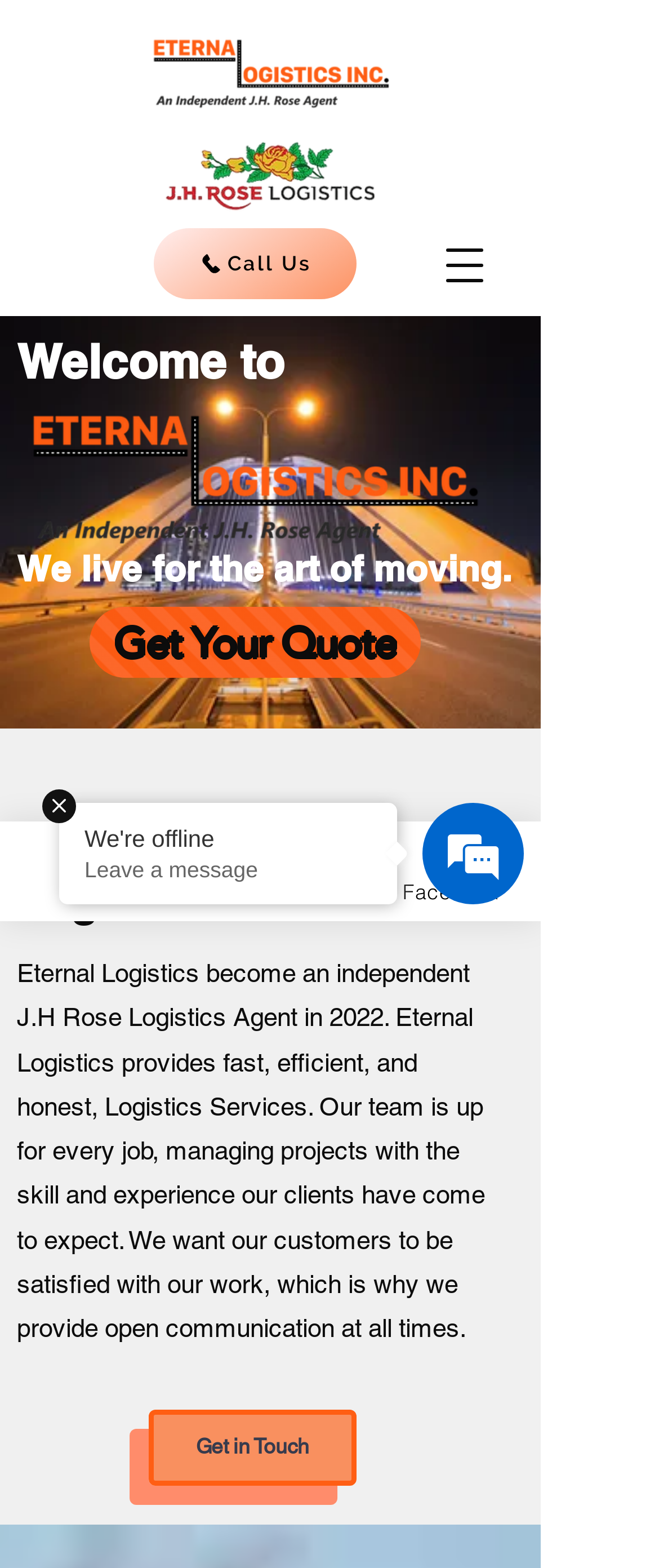Offer a comprehensive description of the webpage’s content and structure.

The webpage is about Eternal Logistics, a freight brokerage company that specializes in full truckload and expedited freight solutions. At the top left corner, there is a navigation menu button. Next to it, there is a logo image of Eternal Agent 4. On the top right side, there are three links: "Call Us", an image of JH Rose, and another logo image of Eternal Agent 4.

Below the top section, there is a heading that reads "Welcome to" followed by a subheading "We live for the art of moving." Underneath, there is a call-to-action button "Get Your Quote". The main content of the page is divided into two sections. The left section has a heading "All About Eternal Logistics Inc." followed by a paragraph describing the company's history, services, and values. The right section has three links: "Phone", "Email", and "Facebook", each accompanied by a small icon.

At the bottom of the page, there is a section with a heading that is not explicitly stated, but it appears to be a contact or feedback section. There is a link "Get in Touch" and a message "Leave a message" with a checkbox or button next to it. Additionally, there is a notice that says "We're offline" with an emphasis on the word "offline".